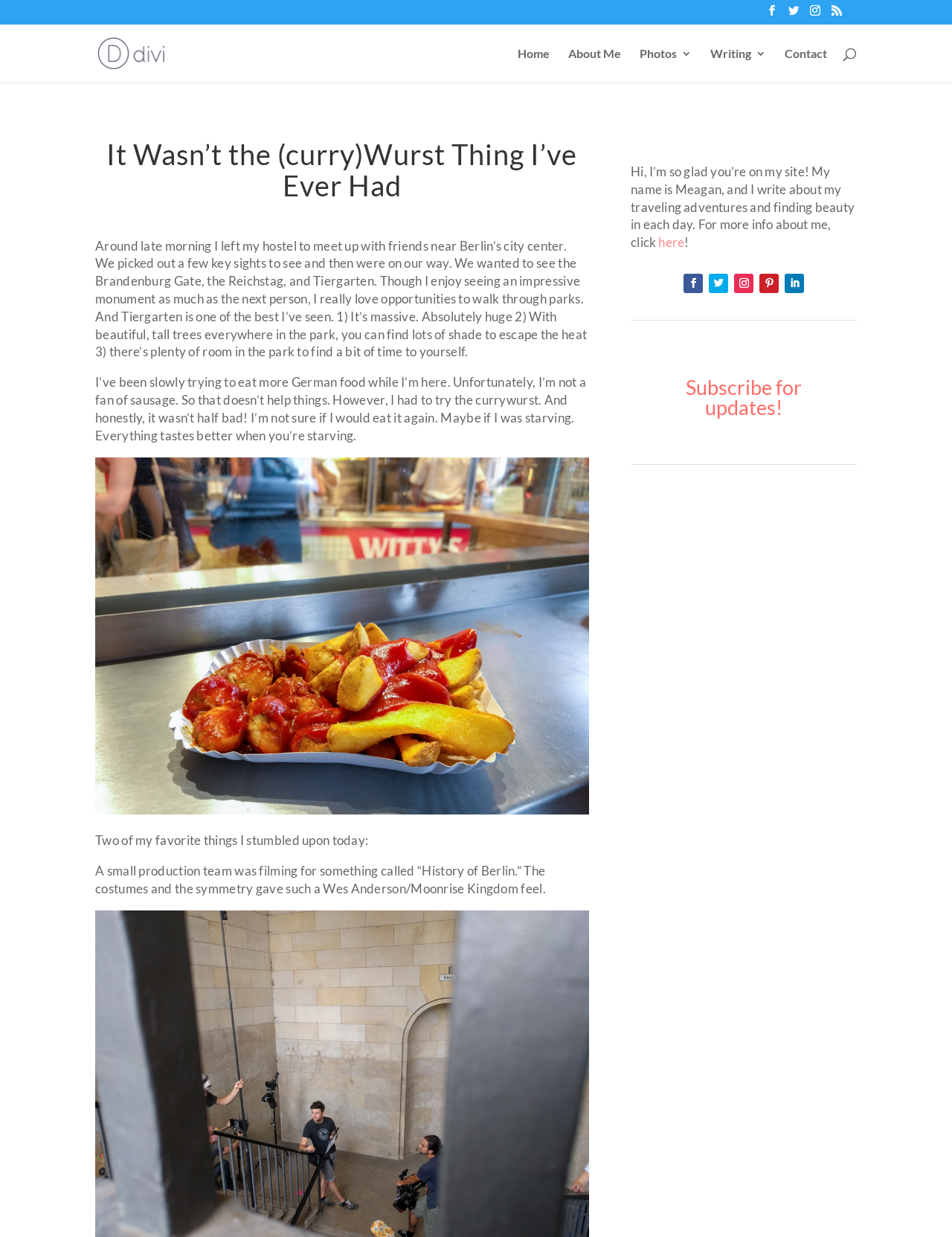Give a detailed explanation of the elements present on the webpage.

This webpage is a personal blog post titled "It Wasn’t the (curry)Wurst Thing I’ve Ever Had" by Meagan Tilley. At the top, there are several social media links and a search bar that spans almost the entire width of the page. Below the search bar, there are navigation links to "Home", "About Me", "Photos", "Writing", and "Contact".

The main content of the blog post is divided into several paragraphs. The first paragraph describes the author's morning in Berlin, where she met up with friends and visited key sights such as the Brandenburg Gate, the Reichstag, and Tiergarten. The second paragraph talks about the author's experience trying German food, including currywurst.

There is an image of Berlin below the second paragraph, which takes up about half the width of the page. The next paragraph mentions the author's discovery of a film production team shooting for a project called "History of Berlin", which had a Wes Anderson-esque feel to it.

At the bottom of the page, there is a brief introduction to the author, Meagan, who writes about her traveling adventures and finding beauty in each day. There is a link to learn more about her, as well as several social media links and a call to "Subscribe for updates!"